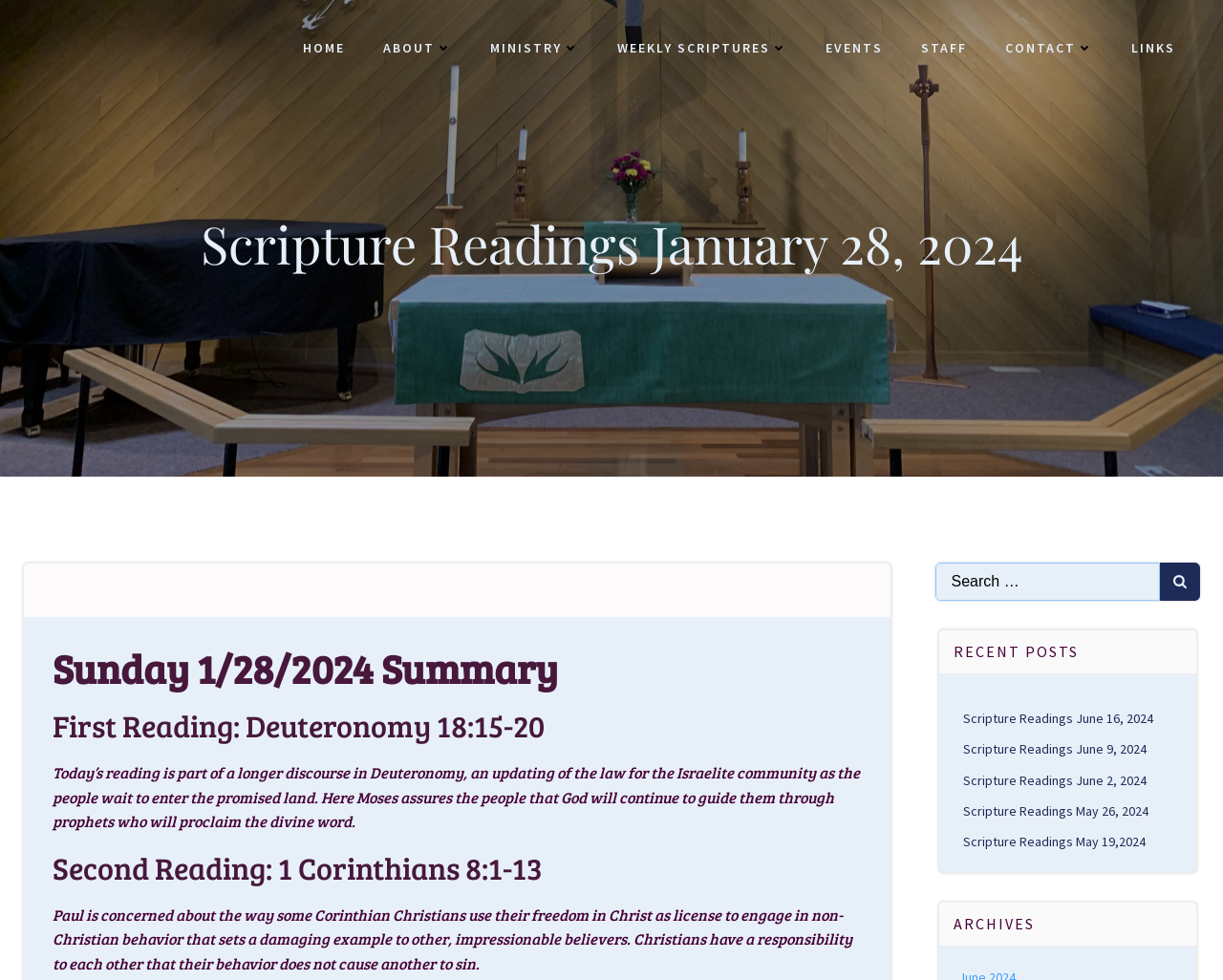Please identify the bounding box coordinates of the clickable area that will fulfill the following instruction: "search for scripture readings". The coordinates should be in the format of four float numbers between 0 and 1, i.e., [left, top, right, bottom].

[0.764, 0.574, 0.981, 0.613]